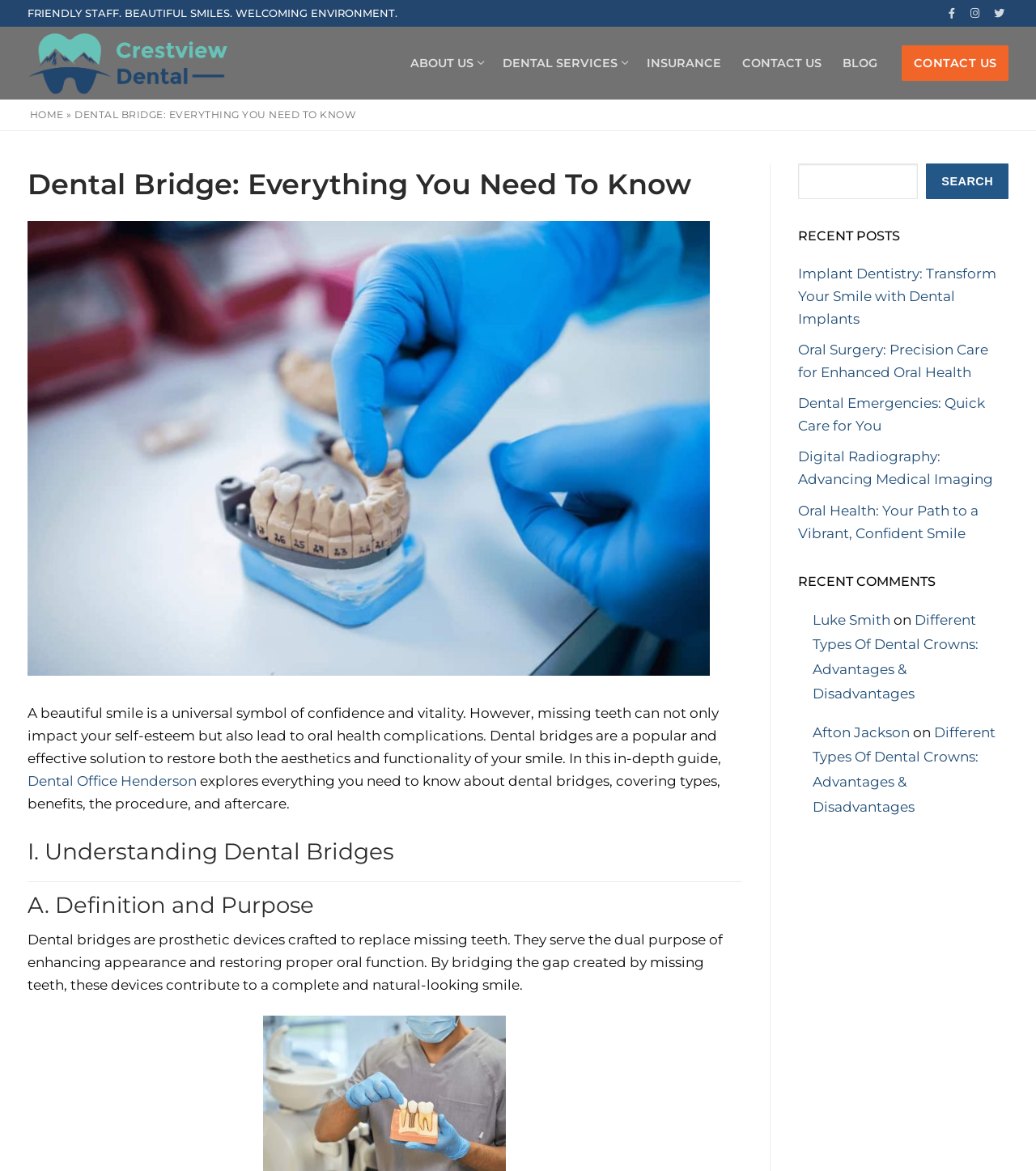Please provide a detailed answer to the question below based on the screenshot: 
How many recent posts are listed on the webpage?

I found the answer by counting the number of links under the heading 'RECENT POSTS'. There are five links listed, which suggests that there are five recent posts.